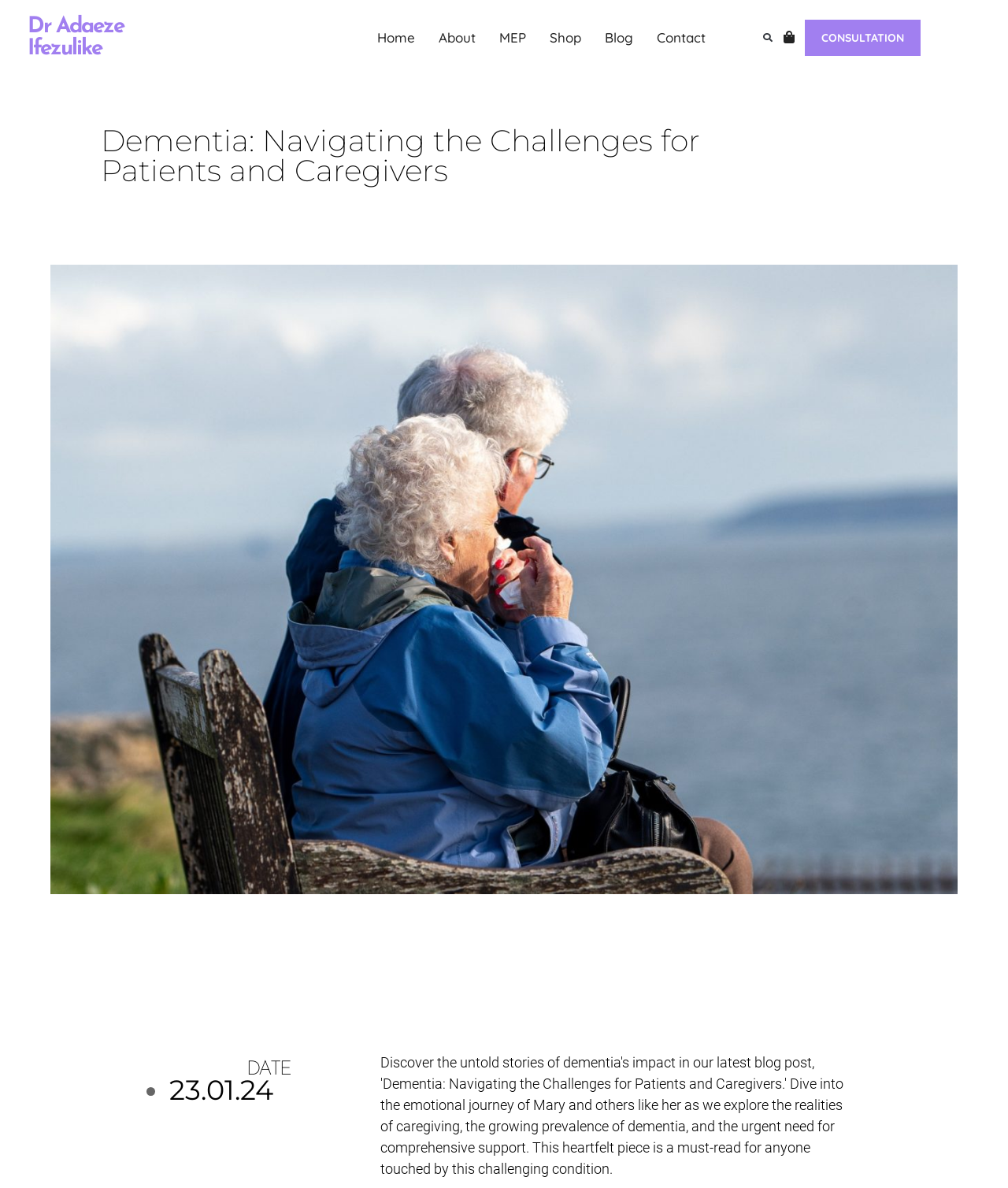Write a detailed summary of the webpage.

The webpage is about a blog post titled "Dementia: Navigating the Challenges for Patients and Caregivers" by Dr. Adaeze Ifezulike. At the top left, there is a heading with the author's name, "Dr. Adaeze Ifezulike", which is also a link. To the right of the author's name, there are several links, including "Home", "About", "MEP", "Shop", "Blog", and "Contact", arranged horizontally.

Below the author's name, there is a search bar with a "Search" button on the right side. Next to the search bar, there is a link with no text. Further to the right, there is a prominent link titled "CONSULTATION".

The main content of the webpage is a blog post, which is introduced by a heading with the same title as the webpage, "Dementia: Navigating the Challenges for Patients and Caregivers". Below the heading, there is a large image that illustrates the emotional and psychological impact of dementia on patients and their caregivers, highlighting the need for comprehensive care and support.

At the bottom of the page, there is a section with a heading titled "DATE", which indicates the publication date of the blog post. The date, "23.01.24", is listed below the heading, preceded by a bullet point.